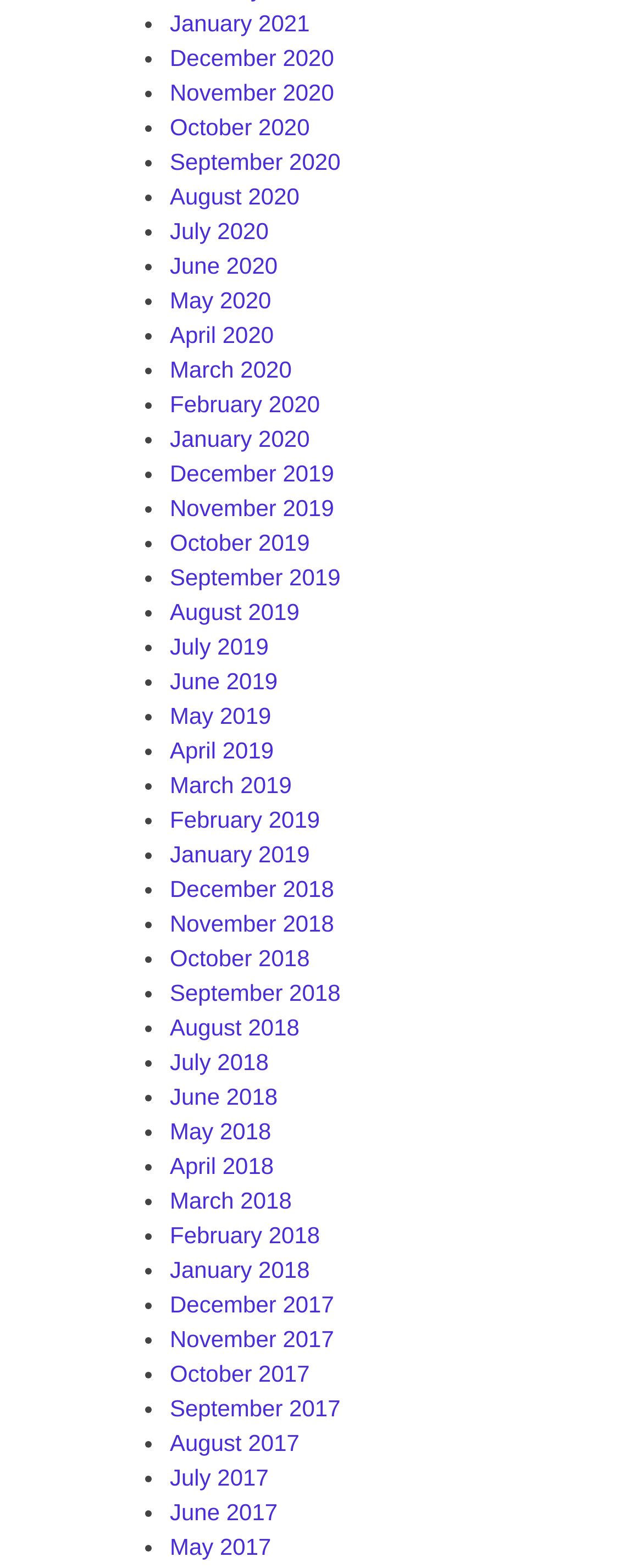Please provide a brief answer to the question using only one word or phrase: 
How many months are listed?

36